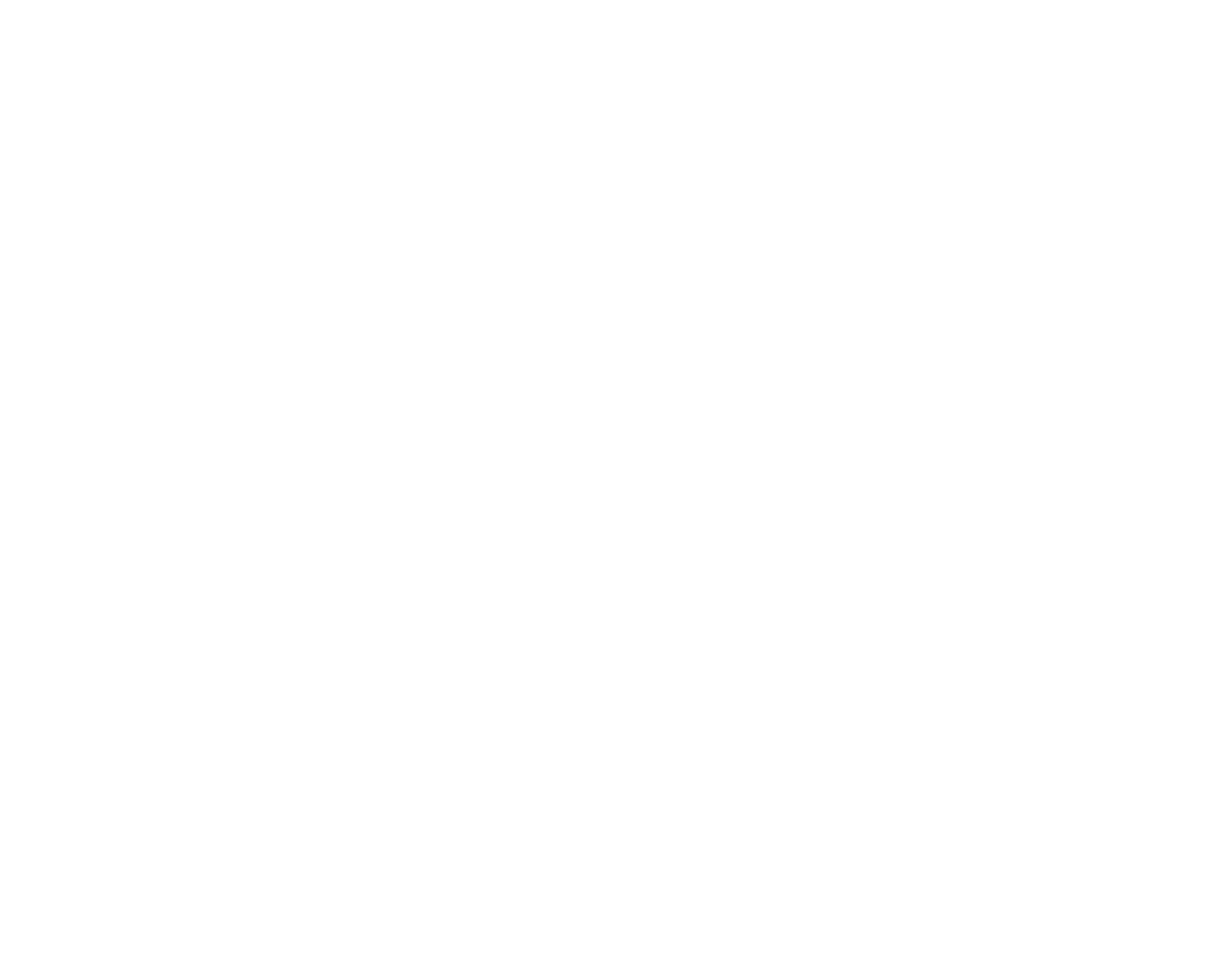Determine the bounding box coordinates of the region that needs to be clicked to achieve the task: "Submit the form".

[0.32, 0.497, 0.423, 0.542]